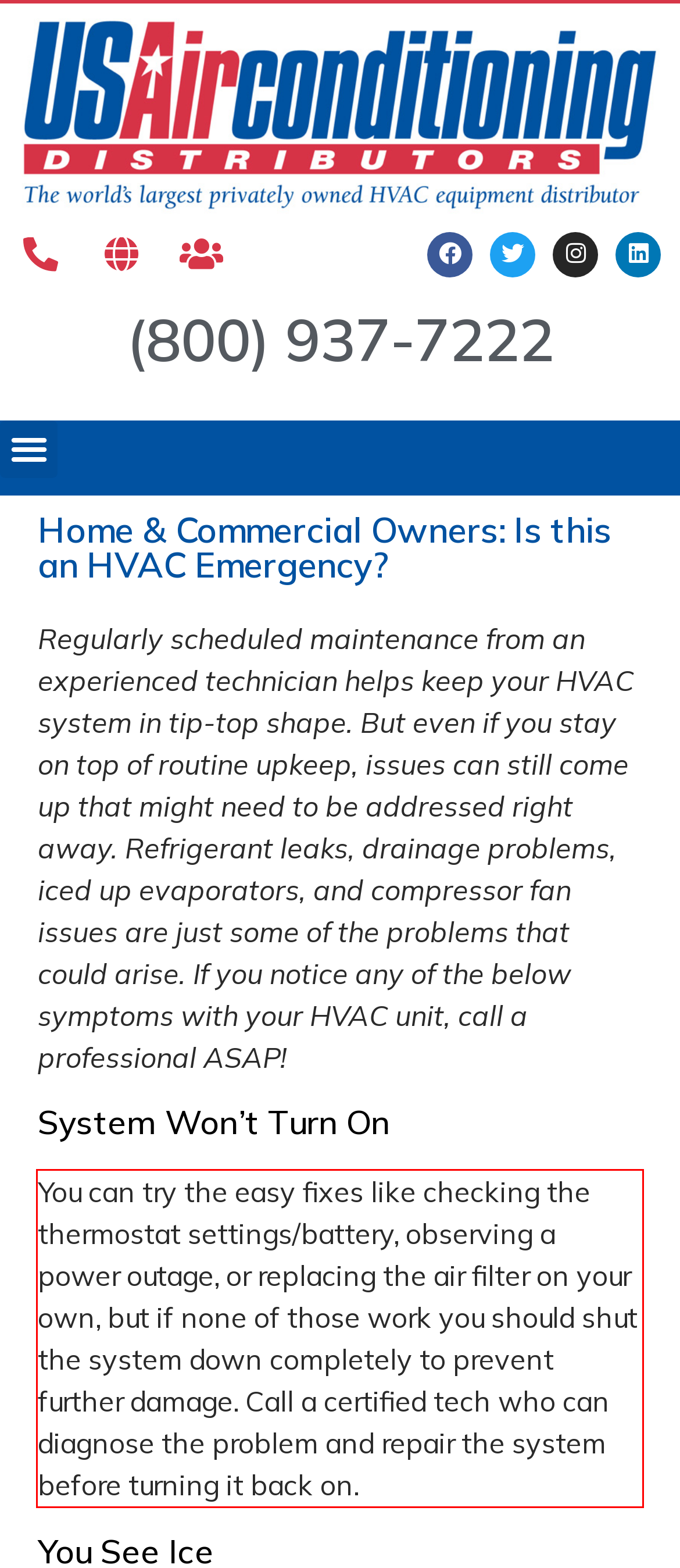Using the provided screenshot of a webpage, recognize the text inside the red rectangle bounding box by performing OCR.

You can try the easy fixes like checking the thermostat settings/battery, observing a power outage, or replacing the air filter on your own, but if none of those work you should shut the system down completely to prevent further damage. Call a certified tech who can diagnose the problem and repair the system before turning it back on.